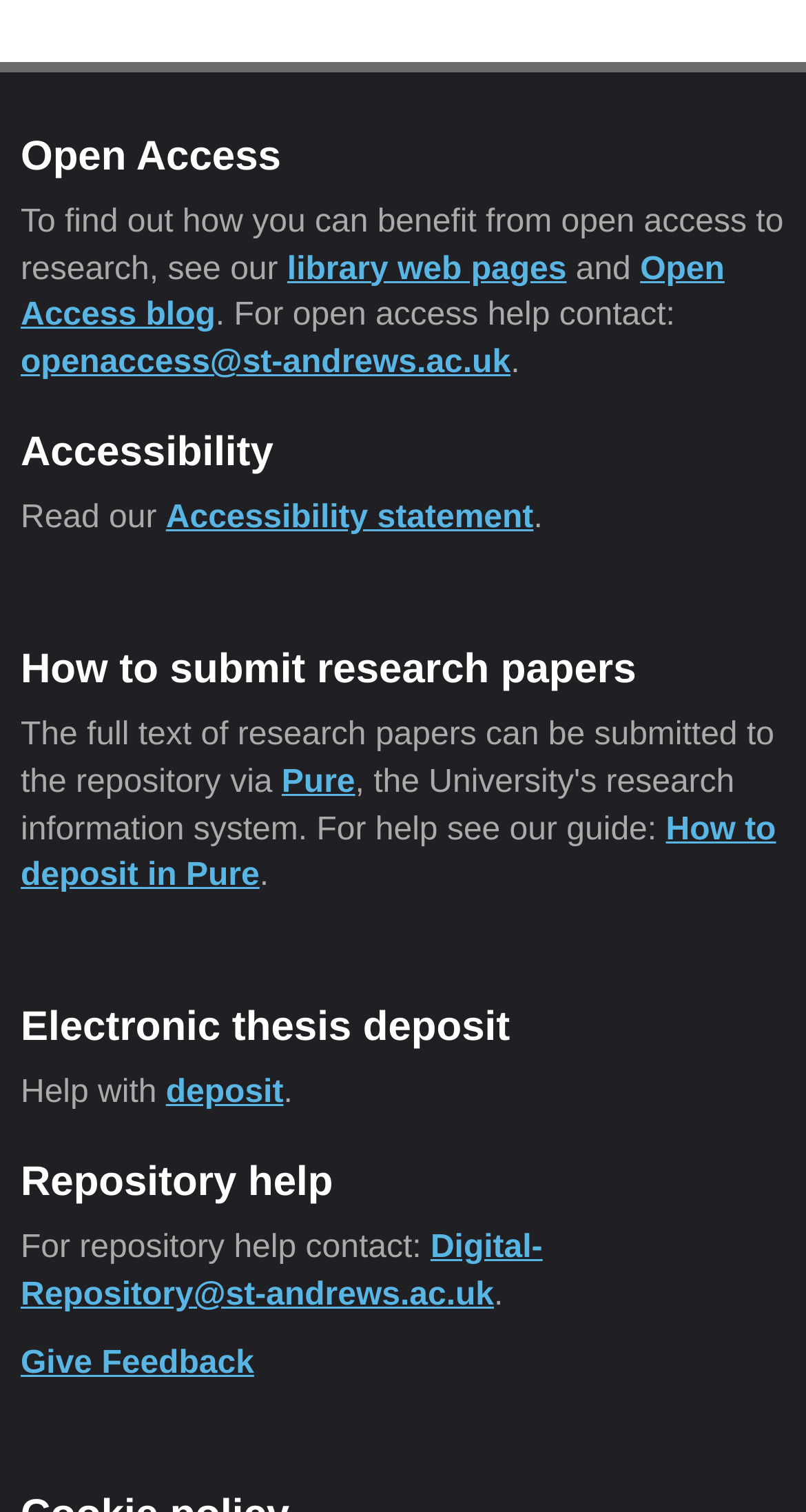Using the information in the image, could you please answer the following question in detail:
How can users deposit research papers?

The webpage mentions that 'The full text of research papers can be submitted to the repository via Pure', indicating that users can deposit research papers through the Pure platform.